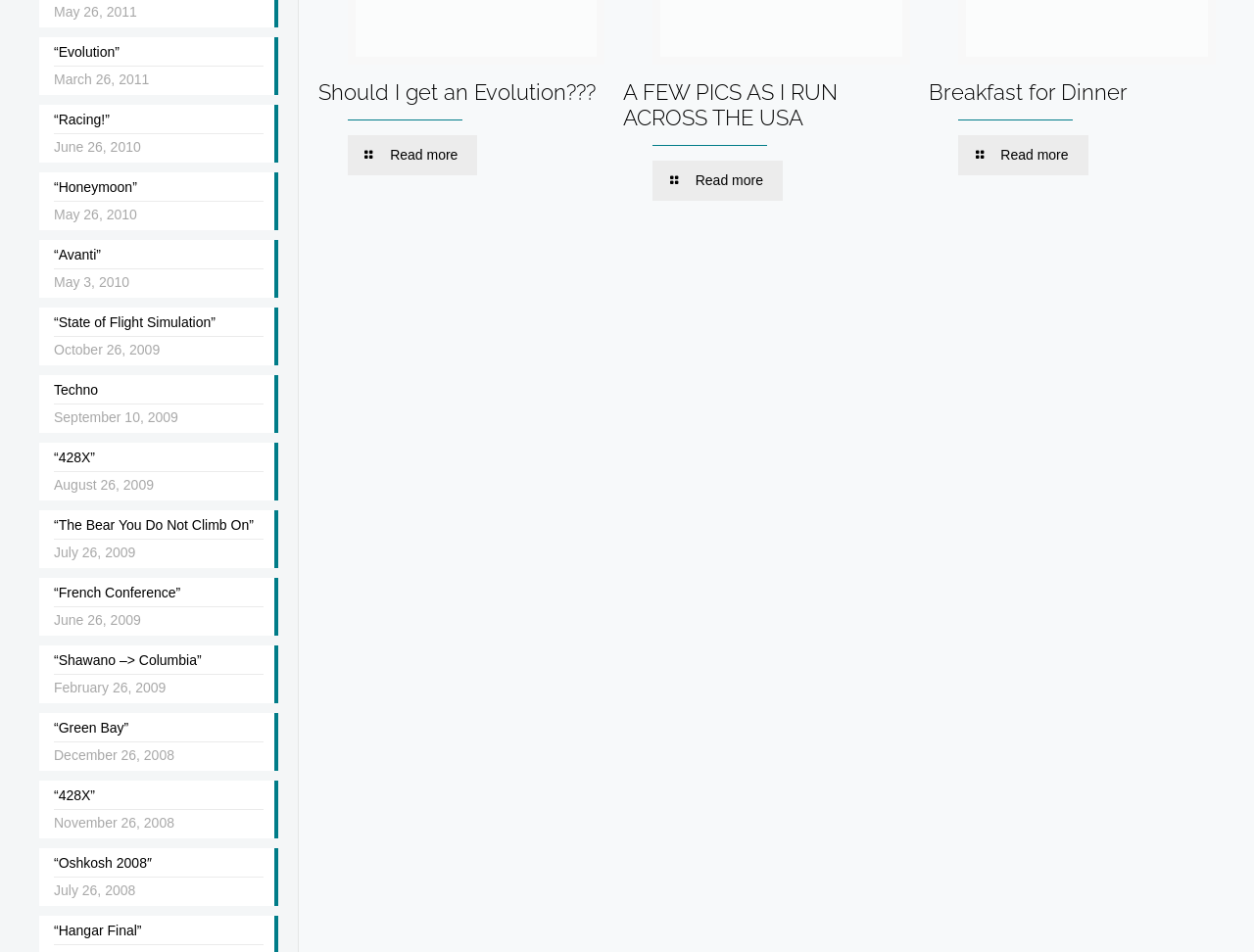Respond to the following question using a concise word or phrase: 
What is the date of the second article?

March 26, 2011